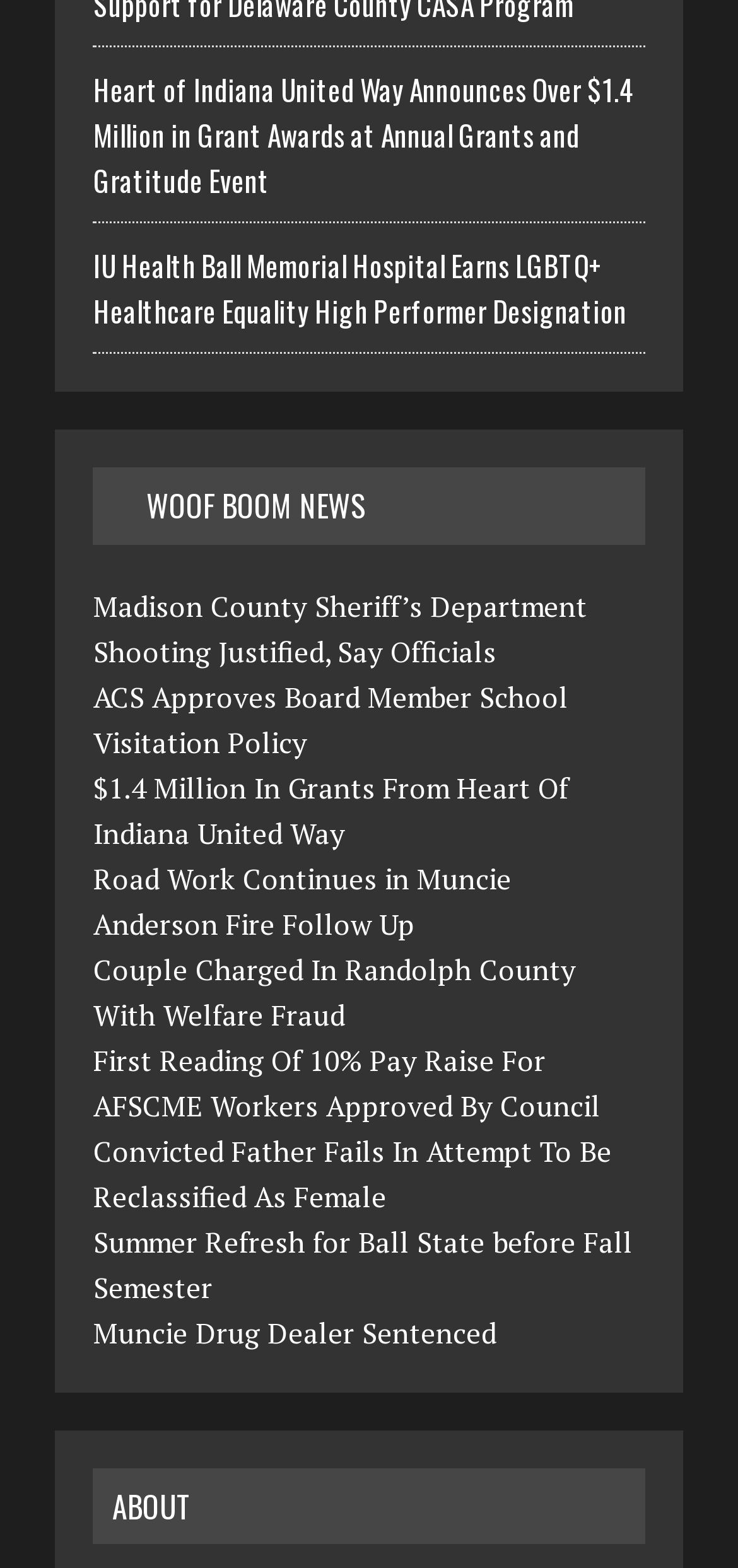Determine the bounding box coordinates of the region to click in order to accomplish the following instruction: "Read news about Heart of Indiana United Way". Provide the coordinates as four float numbers between 0 and 1, specifically [left, top, right, bottom].

[0.126, 0.043, 0.86, 0.128]